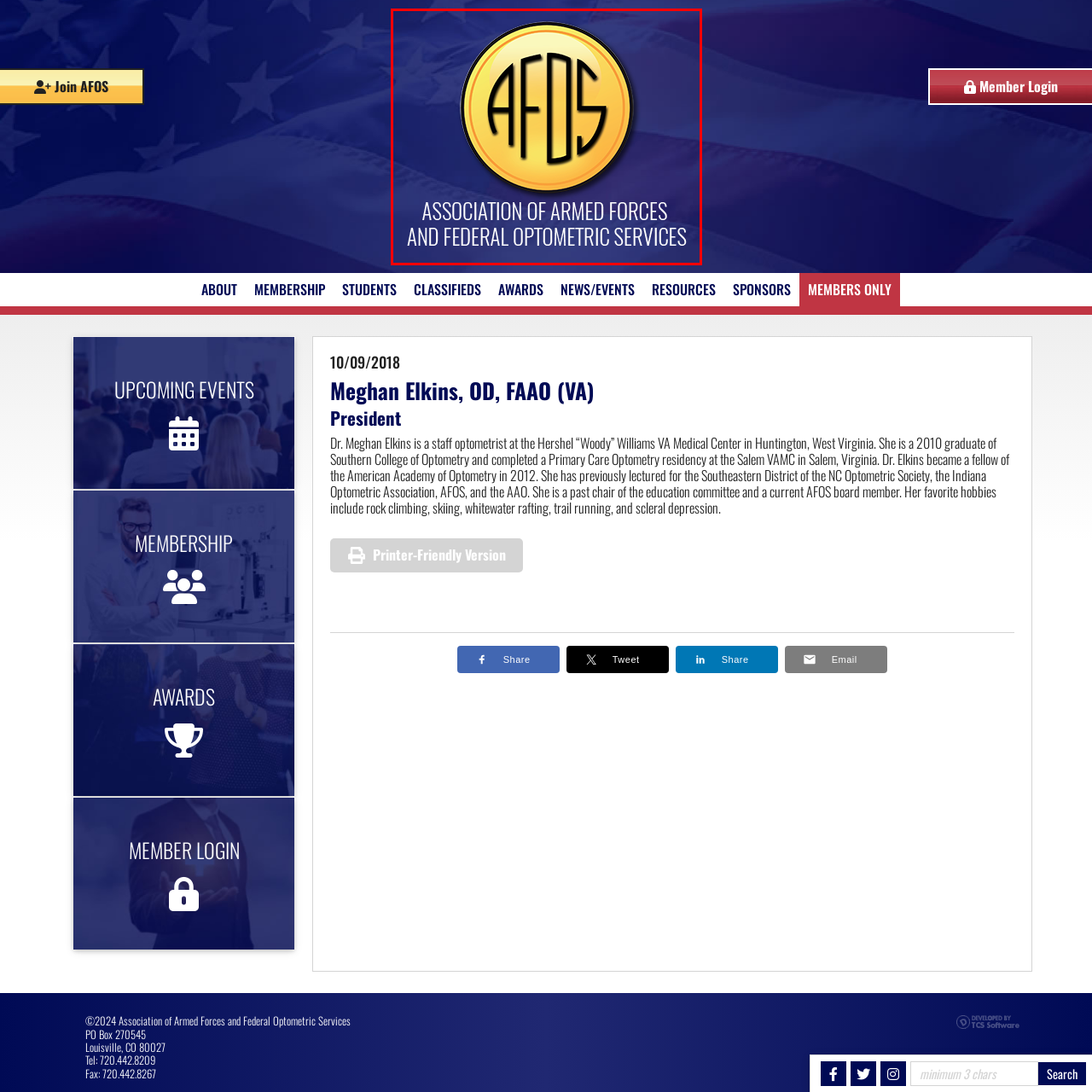Direct your attention to the image within the red boundary and answer the question with a single word or phrase:
What is the purpose of the Association?

To promote vision care